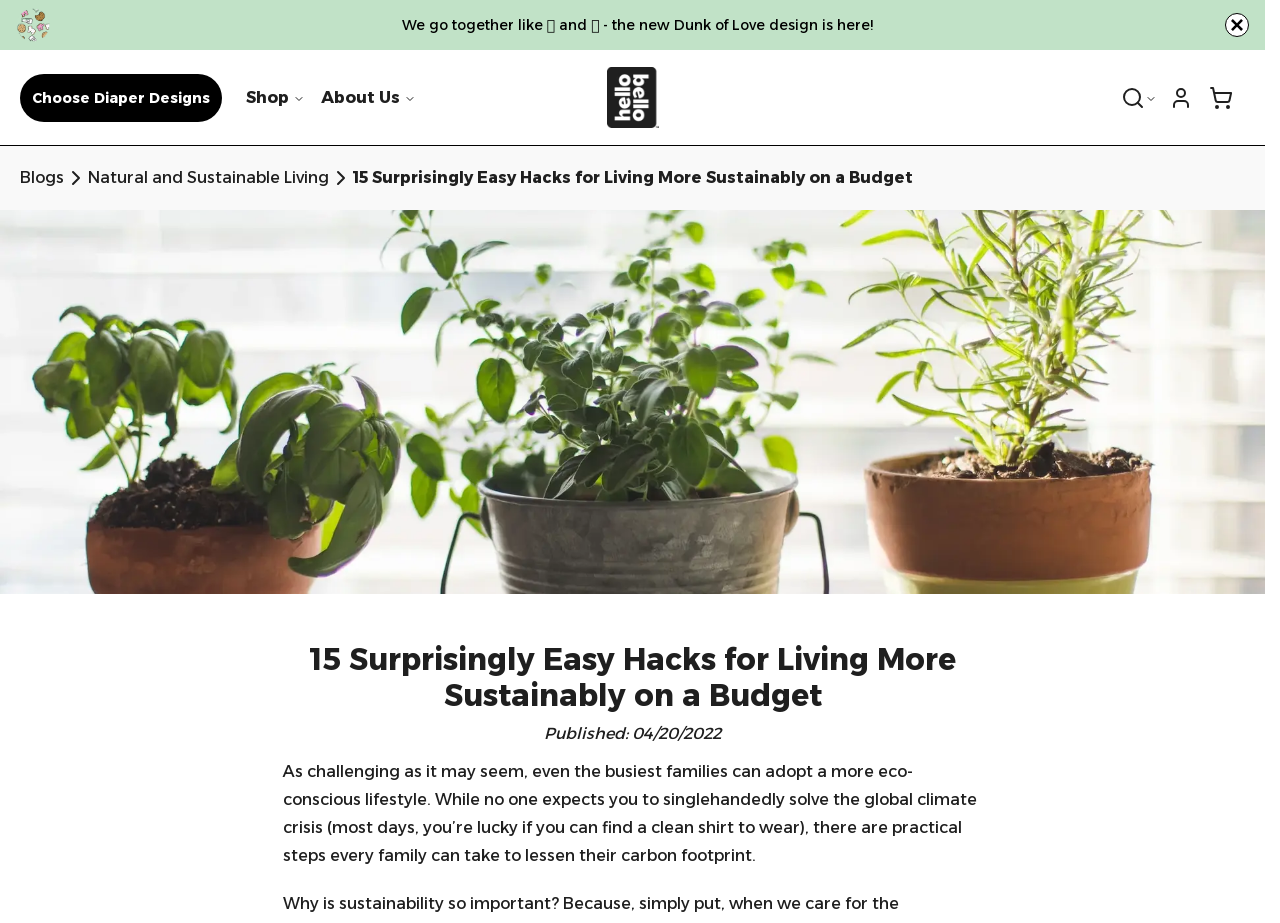What is the name of the website?
Using the image as a reference, give a one-word or short phrase answer.

Hello Bello